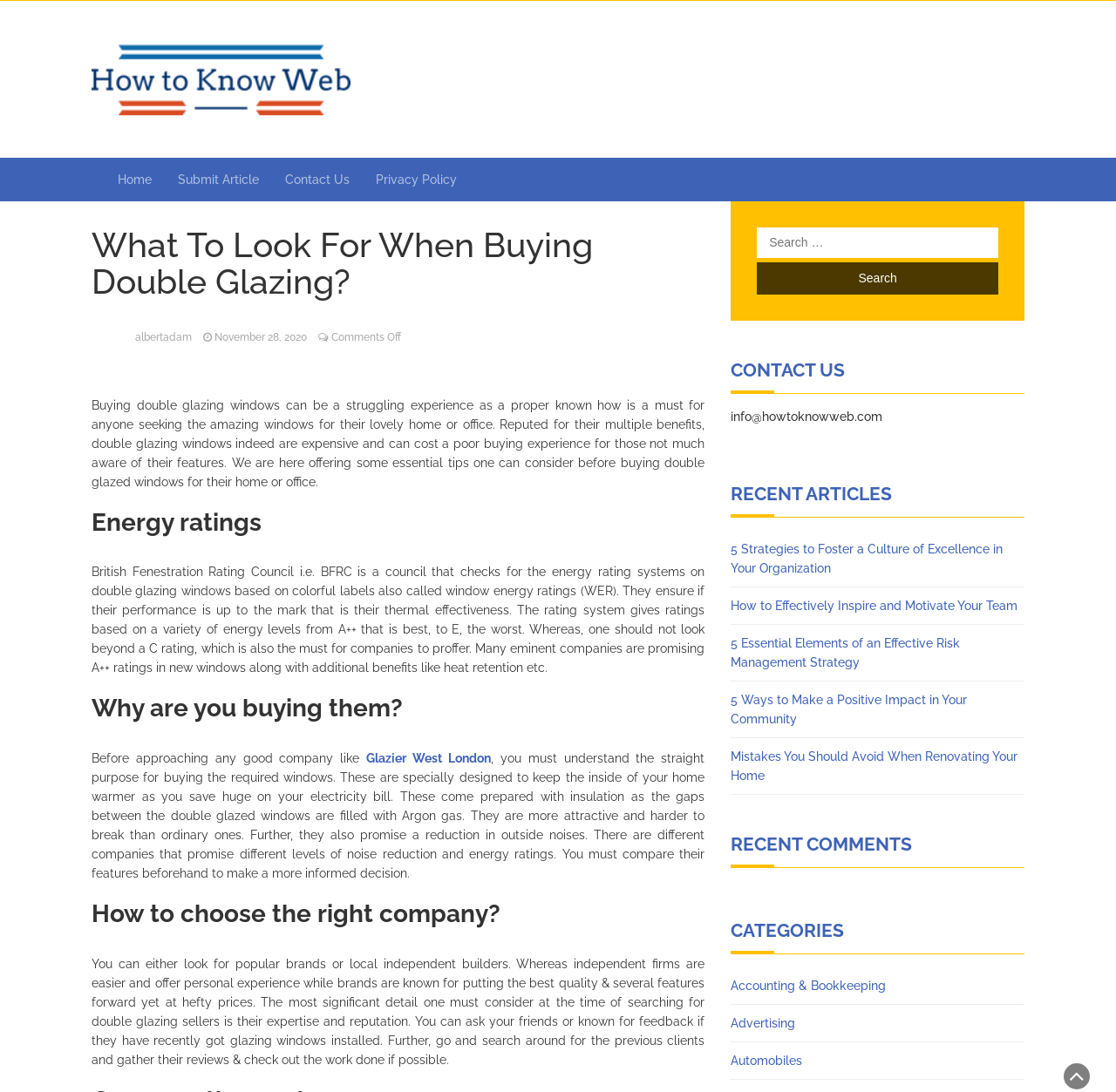Create an elaborate caption for the webpage.

This webpage is about buying double glazing windows, with a focus on what to look for when making a purchase. At the top, there is a logo and a navigation menu with links to "Home", "Submit Article", "Contact Us", and "Privacy Policy". Below the navigation menu, there is a heading that reads "What To Look For When Buying Double Glazing?".

The main content of the page is divided into sections, each with a heading. The first section discusses the importance of knowing what to look for when buying double glazing windows, highlighting the benefits of these windows and the need to be aware of their features. The second section is about energy ratings, explaining the British Fenestration Rating Council's (BFRC) rating system and the importance of looking for a C rating or higher.

The third section asks the question "Why are you buying them?" and explains the purpose of double glazing windows, including their ability to keep homes warmer, reduce electricity bills, and provide insulation. The section also mentions the different companies that offer varying levels of noise reduction and energy ratings.

The fourth section provides tips on how to choose the right company, suggesting that readers look for popular brands or local independent builders, and consider factors such as expertise and reputation. The section also advises readers to ask for feedback from friends or previous clients and to check out the work done by the company.

On the right-hand side of the page, there is a search bar with a button labeled "Search". Below the search bar, there are headings for "CONTACT US", "RECENT ARTICLES", "RECENT COMMENTS", and "CATEGORIES". The "CONTACT US" section displays an email address, while the "RECENT ARTICLES" section lists five article titles with links. The "RECENT COMMENTS" section is empty, and the "CATEGORIES" section lists three categories with links.